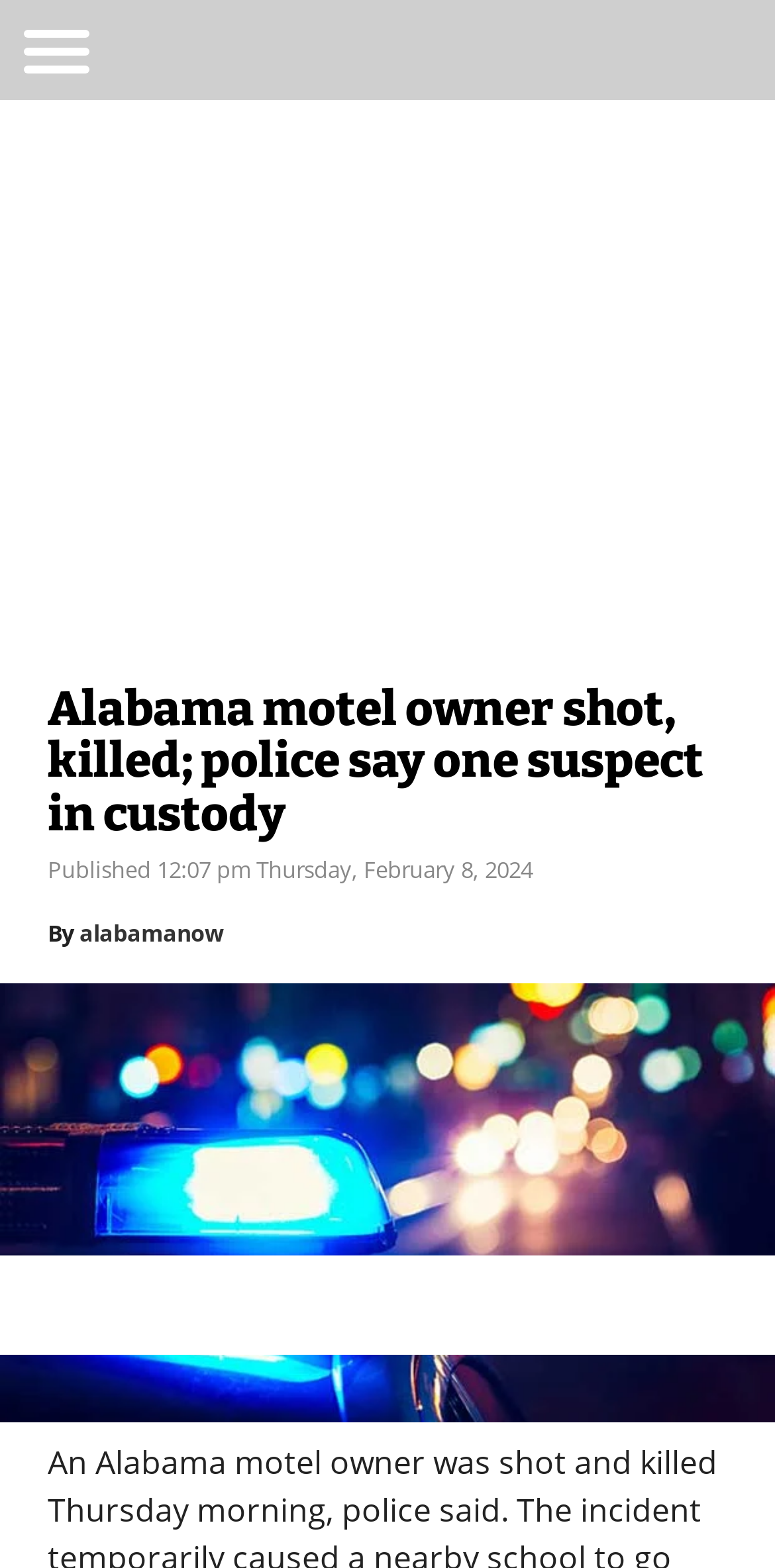Respond to the following query with just one word or a short phrase: 
What is the status of the suspect?

in custody